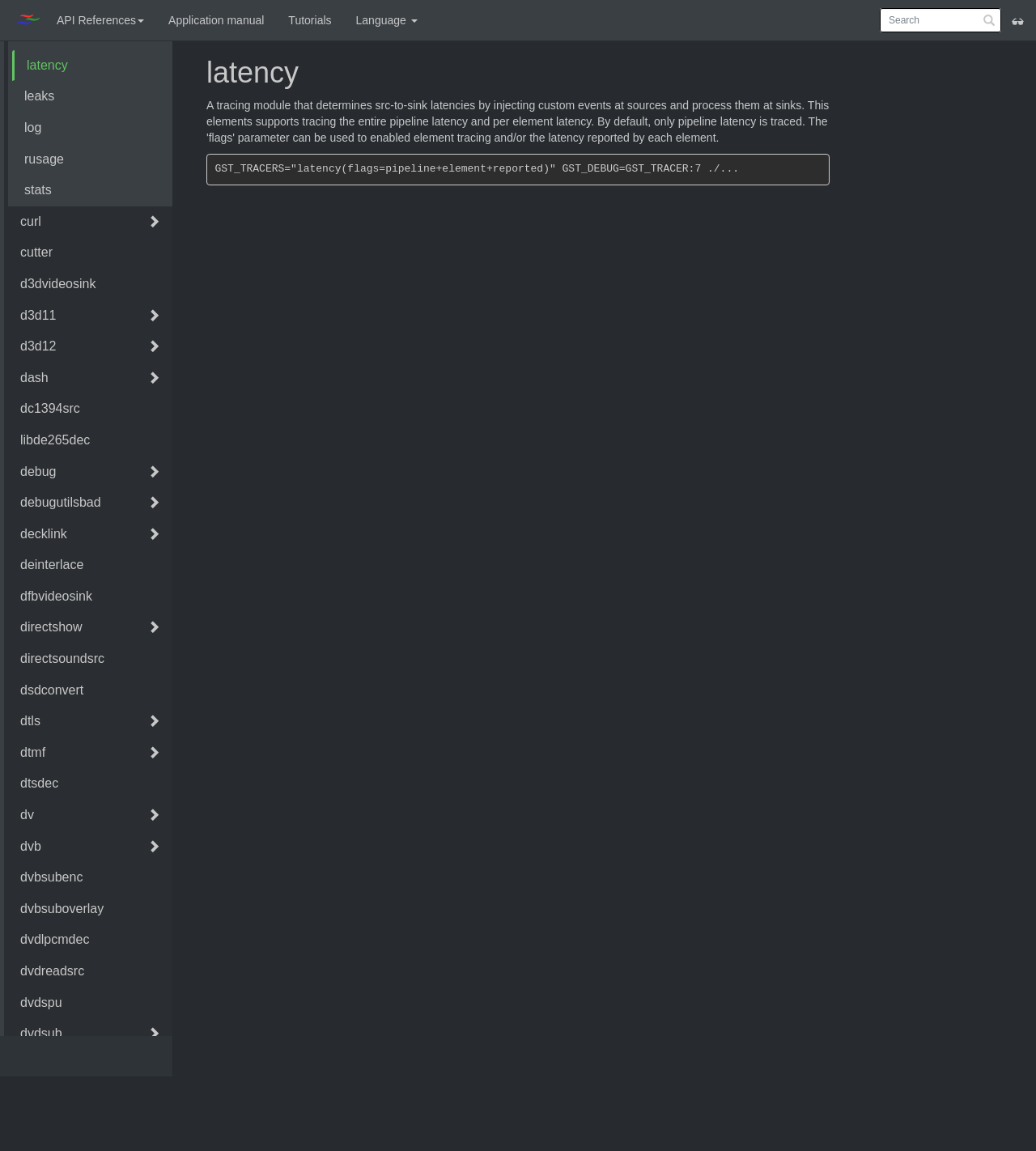Locate the bounding box coordinates of the clickable area to execute the instruction: "switch to dark mode". Provide the coordinates as four float numbers between 0 and 1, represented as [left, top, right, bottom].

[0.977, 0.001, 1.0, 0.036]